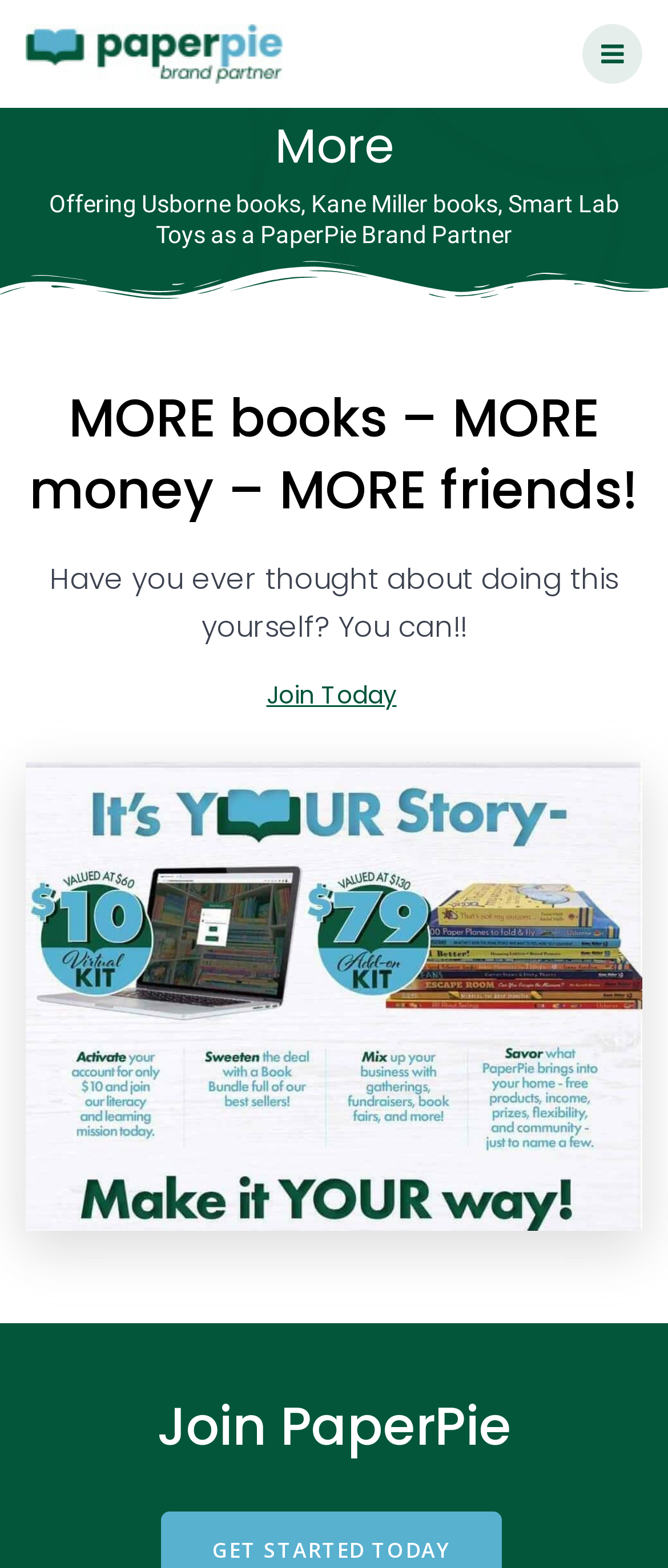Provide the bounding box coordinates for the UI element that is described as: "Join Today".

[0.399, 0.432, 0.594, 0.455]